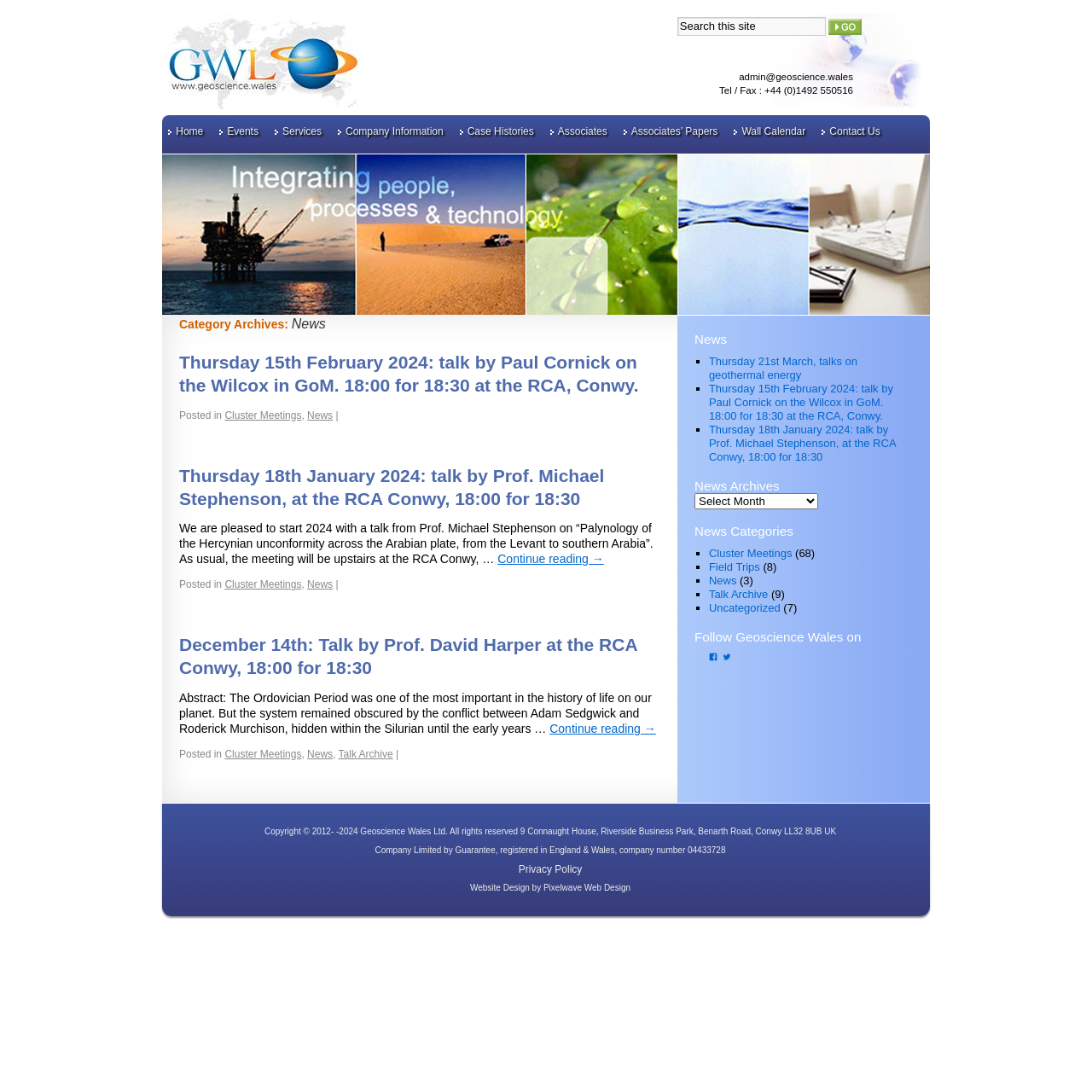Locate the bounding box coordinates of the element I should click to achieve the following instruction: "View News Archives".

[0.636, 0.452, 0.749, 0.466]